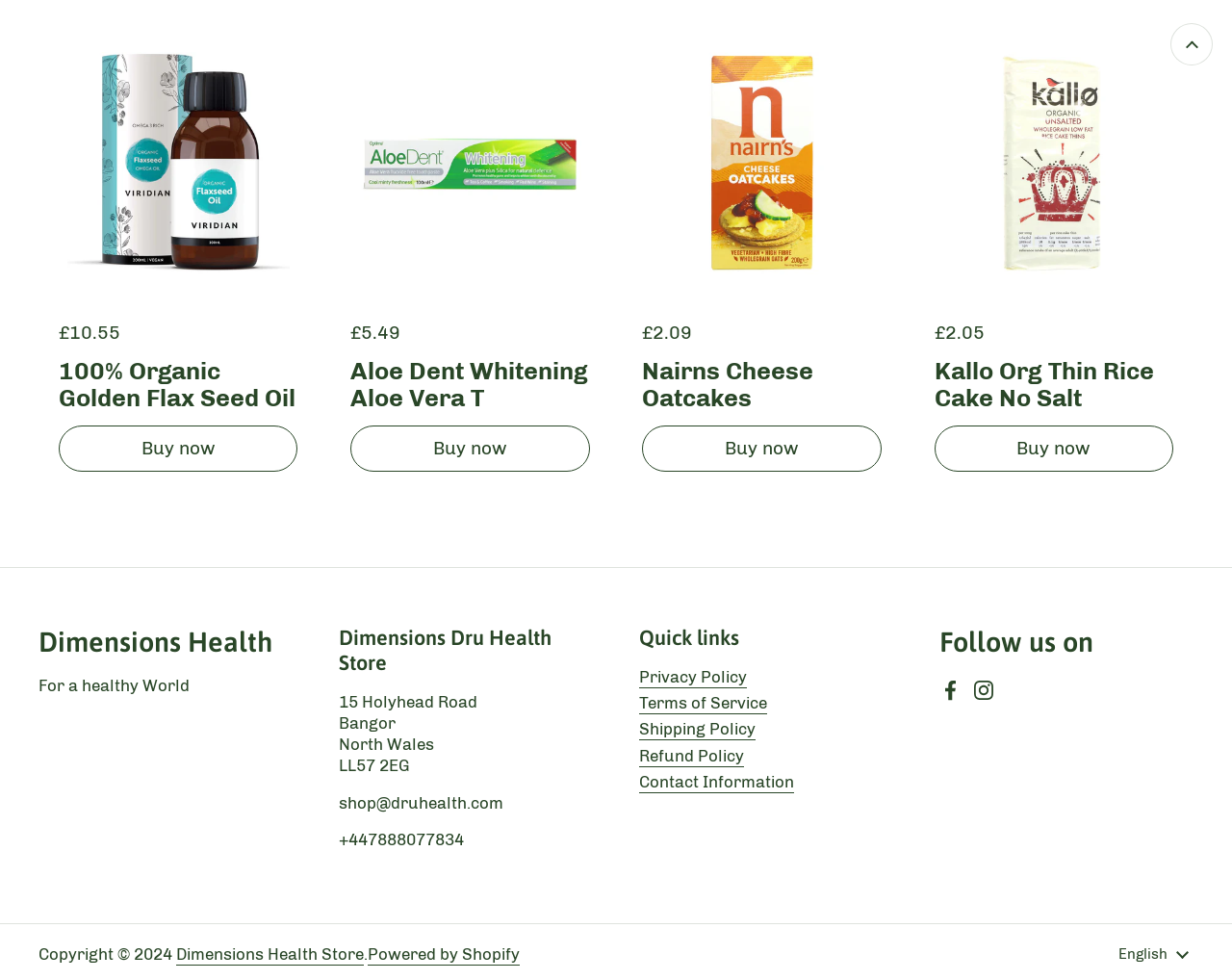What is the language of the website?
Please utilize the information in the image to give a detailed response to the question.

I found the language of the website by looking at the button element with the text 'English' which is located at the bottom of the page.